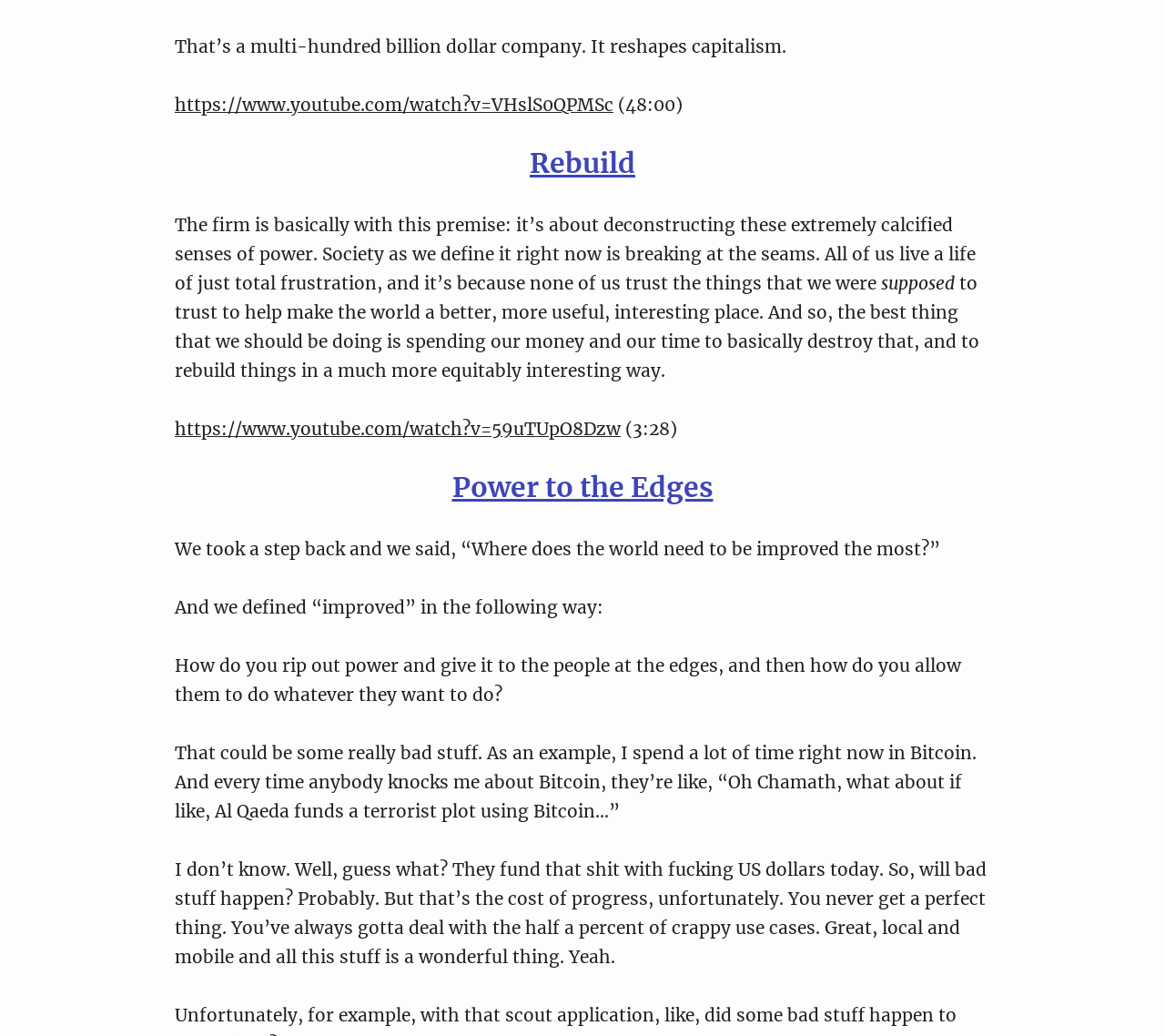What is the URL of the second YouTube video?
Answer with a single word or phrase, using the screenshot for reference.

https://www.youtube.com/watch?v=59uTUpO8Dzw